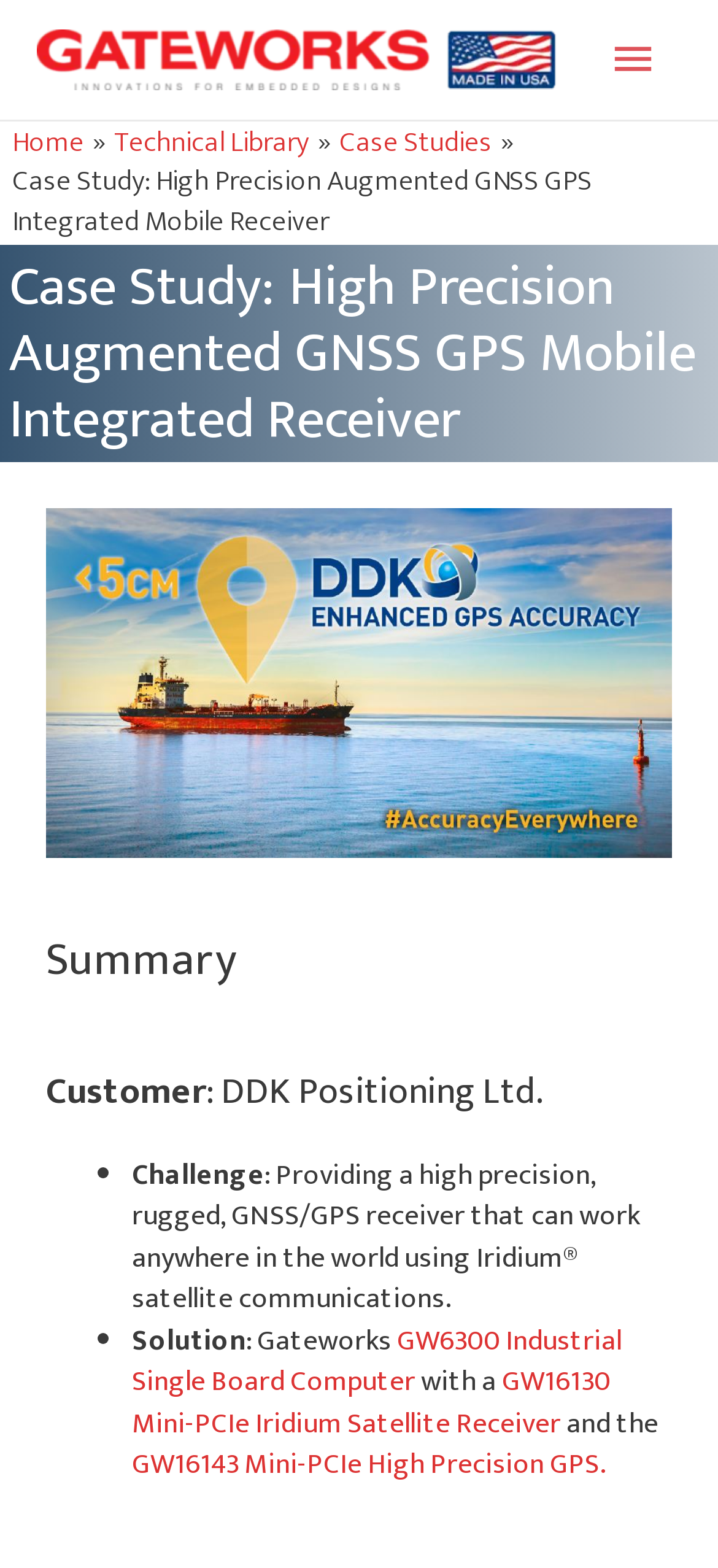Please find and report the bounding box coordinates of the element to click in order to perform the following action: "Go to the Home page". The coordinates should be expressed as four float numbers between 0 and 1, in the format [left, top, right, bottom].

[0.017, 0.075, 0.117, 0.105]